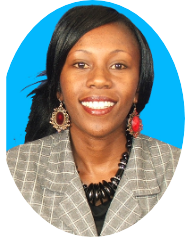What type of clothing is the woman wearing?
From the details in the image, answer the question comprehensively.

The woman is dressed in a stylish gray blazer, which contributes to a polished appearance that conveys a sense of professionalism and readiness.